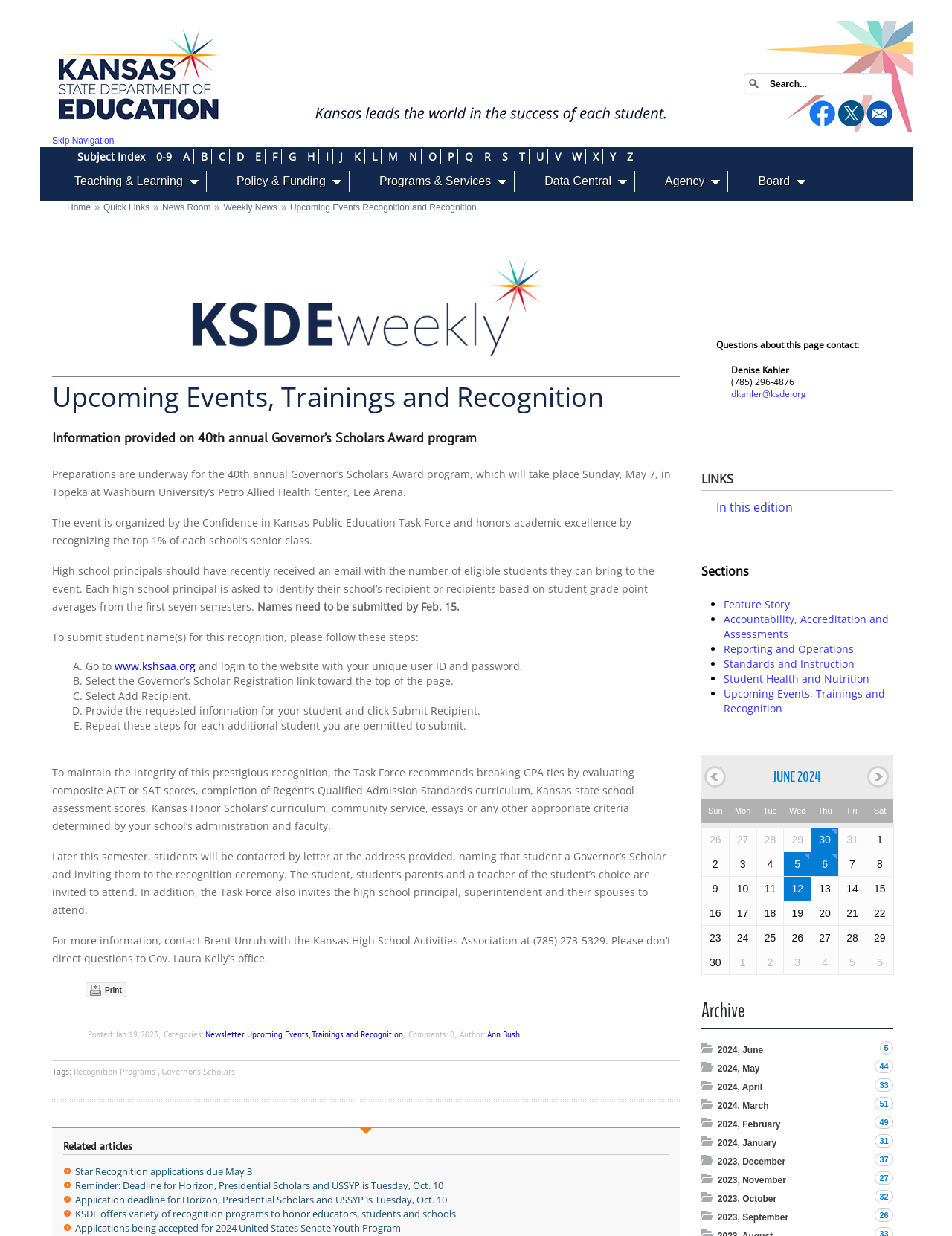Use the information in the screenshot to answer the question comprehensively: What is the deadline for submitting student names for the recognition?

The webpage mentions that names need to be submitted by Feb. 15, which is the deadline for high school principals to submit the names of their school’s recipients for the recognition.